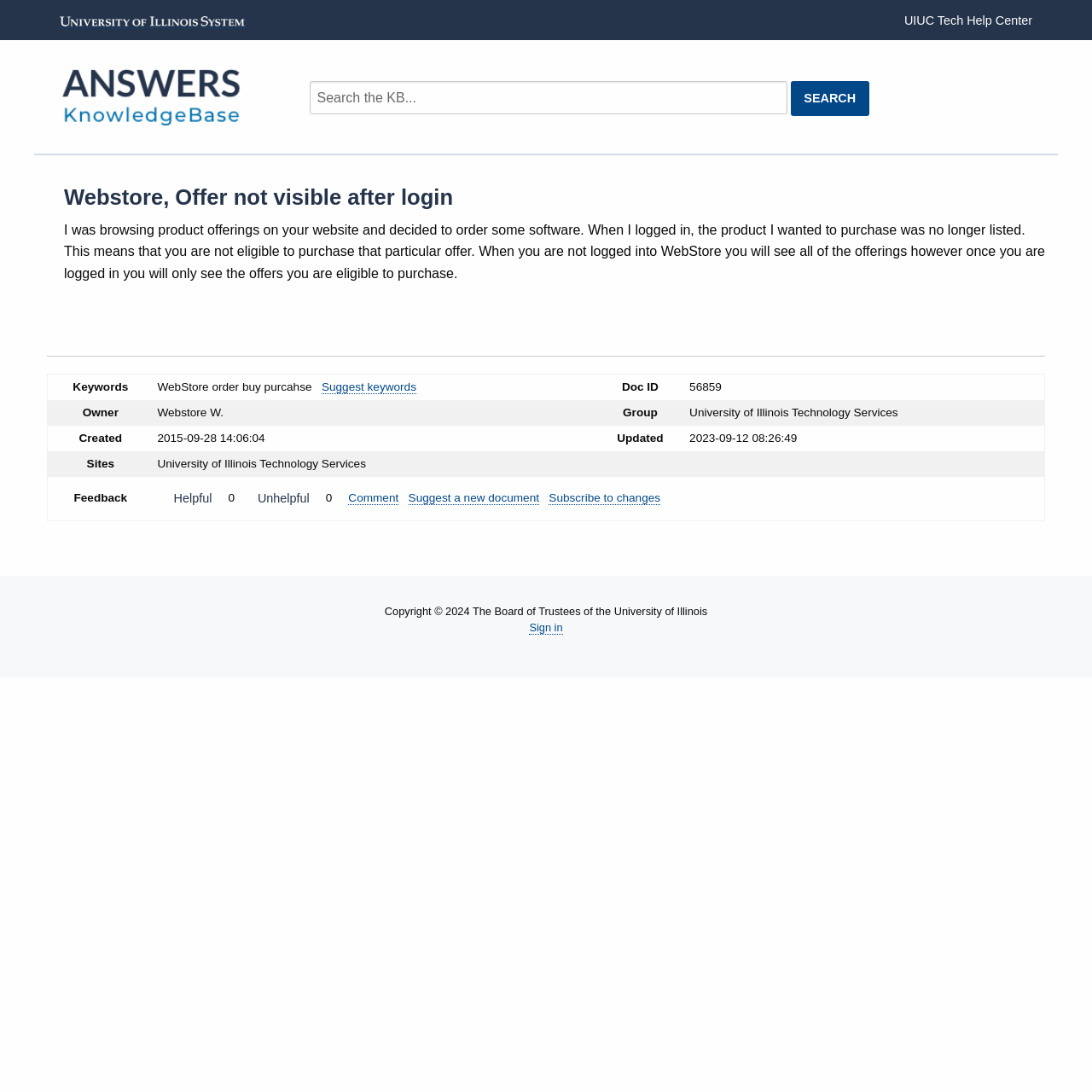Determine the bounding box coordinates of the section I need to click to execute the following instruction: "Close the alert dialog". Provide the coordinates as four float numbers between 0 and 1, i.e., [left, top, right, bottom].

None